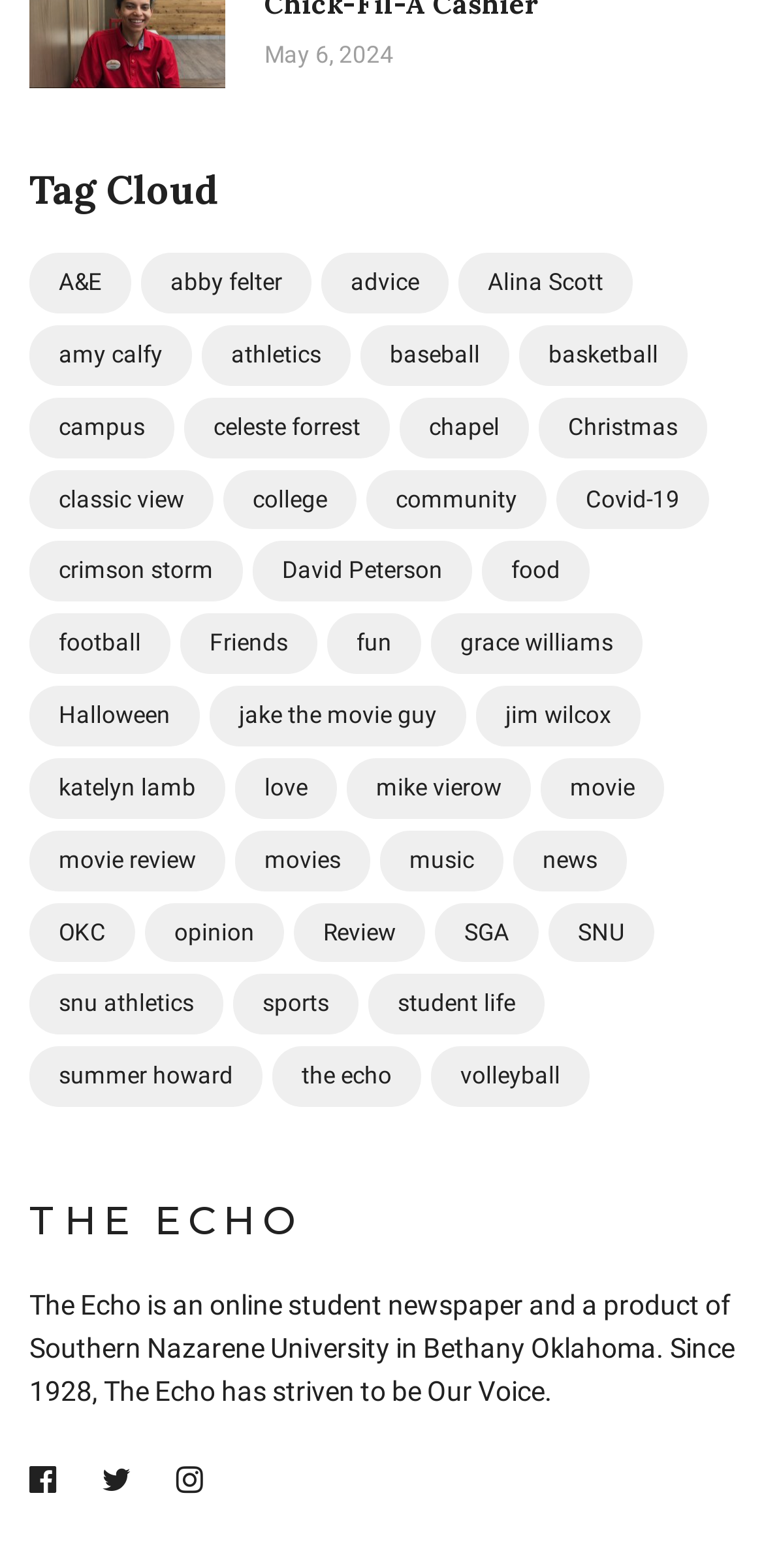What is the name of the university mentioned on the webpage?
Based on the image, answer the question with as much detail as possible.

The name of the university is mentioned in the static text element at the bottom of the webpage, which describes The Echo as an online student newspaper and a product of Southern Nazarene University in Bethany Oklahoma.